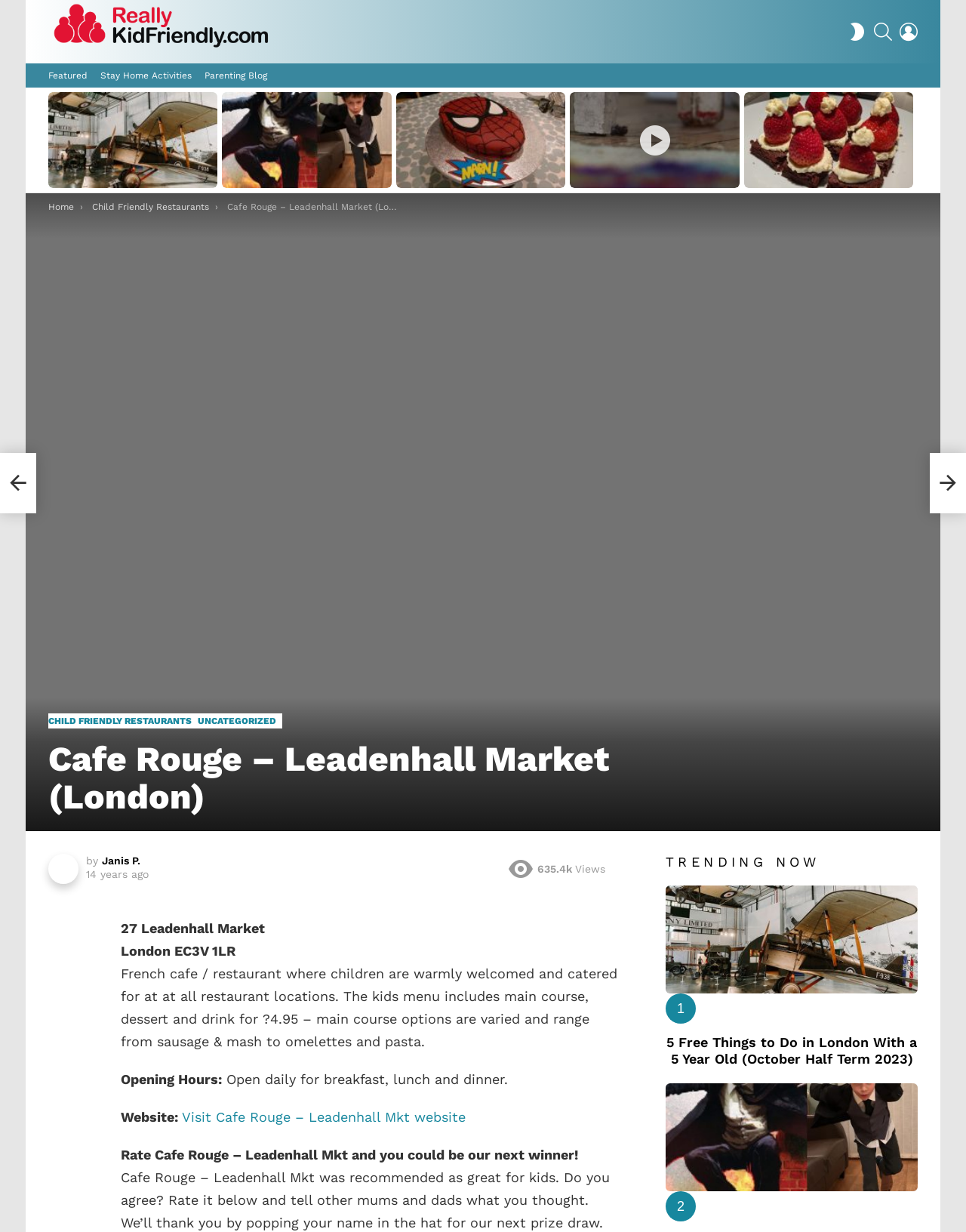What is the price of the kids menu?
Answer the question with a single word or phrase, referring to the image.

£4.95